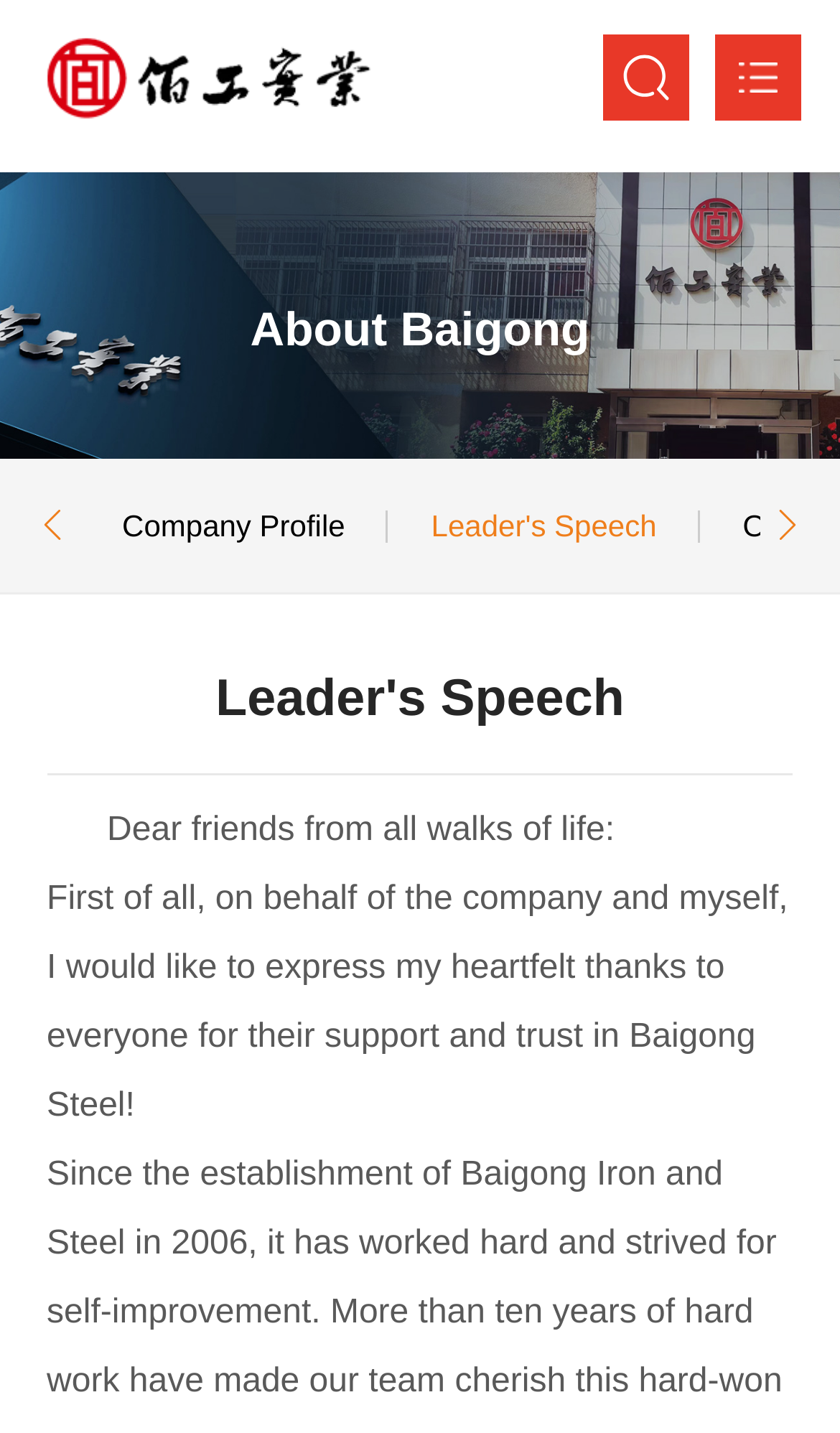What is the first sentence of the leader's speech?
Please craft a detailed and exhaustive response to the question.

The first sentence of the leader's speech can be found in the static text element with the text 'Dear friends from all walks of life:'.